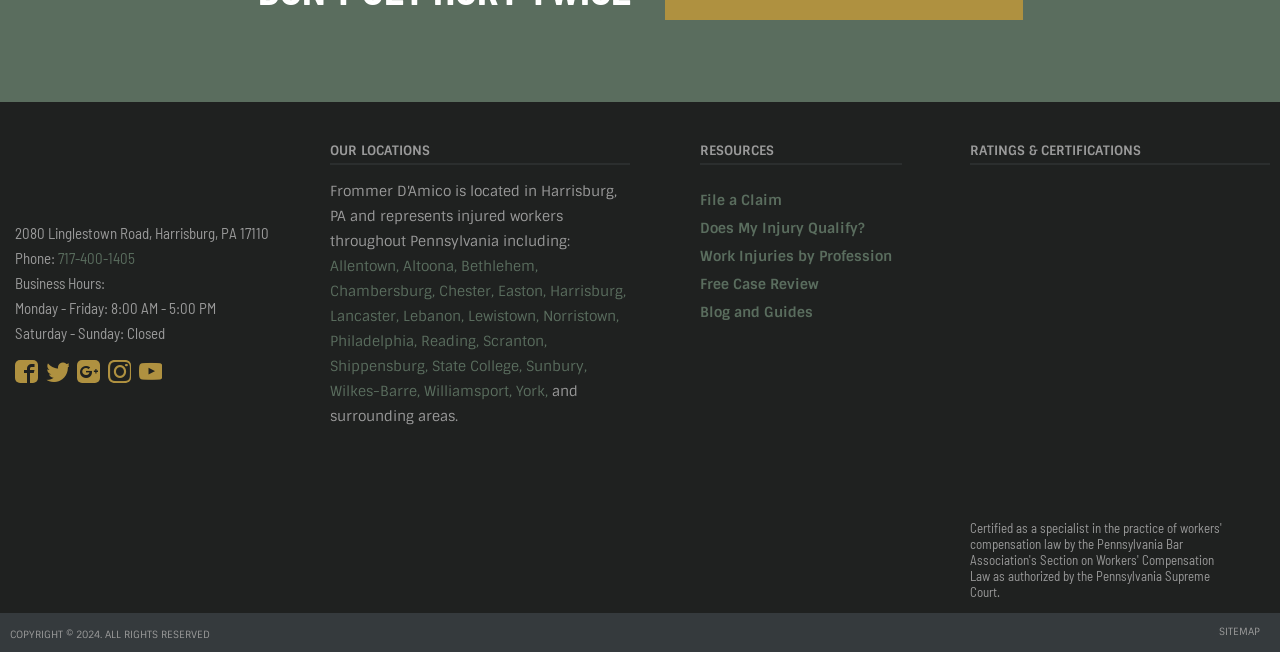Find the bounding box coordinates of the element to click in order to complete this instruction: "File a claim". The bounding box coordinates must be four float numbers between 0 and 1, denoted as [left, top, right, bottom].

[0.547, 0.293, 0.611, 0.321]